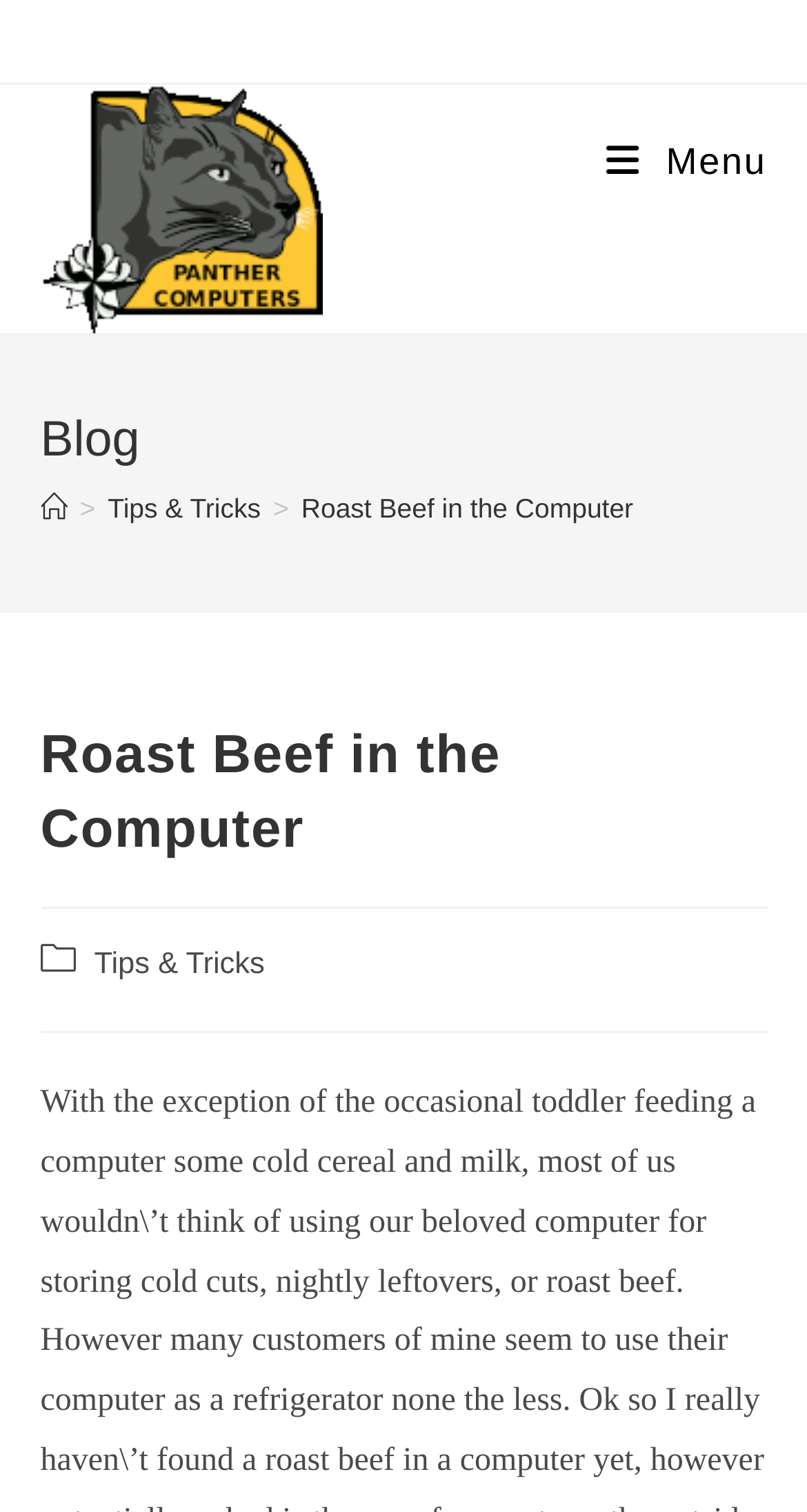Refer to the image and answer the question with as much detail as possible: What is the name of the company?

The name of the company can be found in the top-left corner of the webpage, where there is a link with the text 'Panther Computers' and an image with the same name.